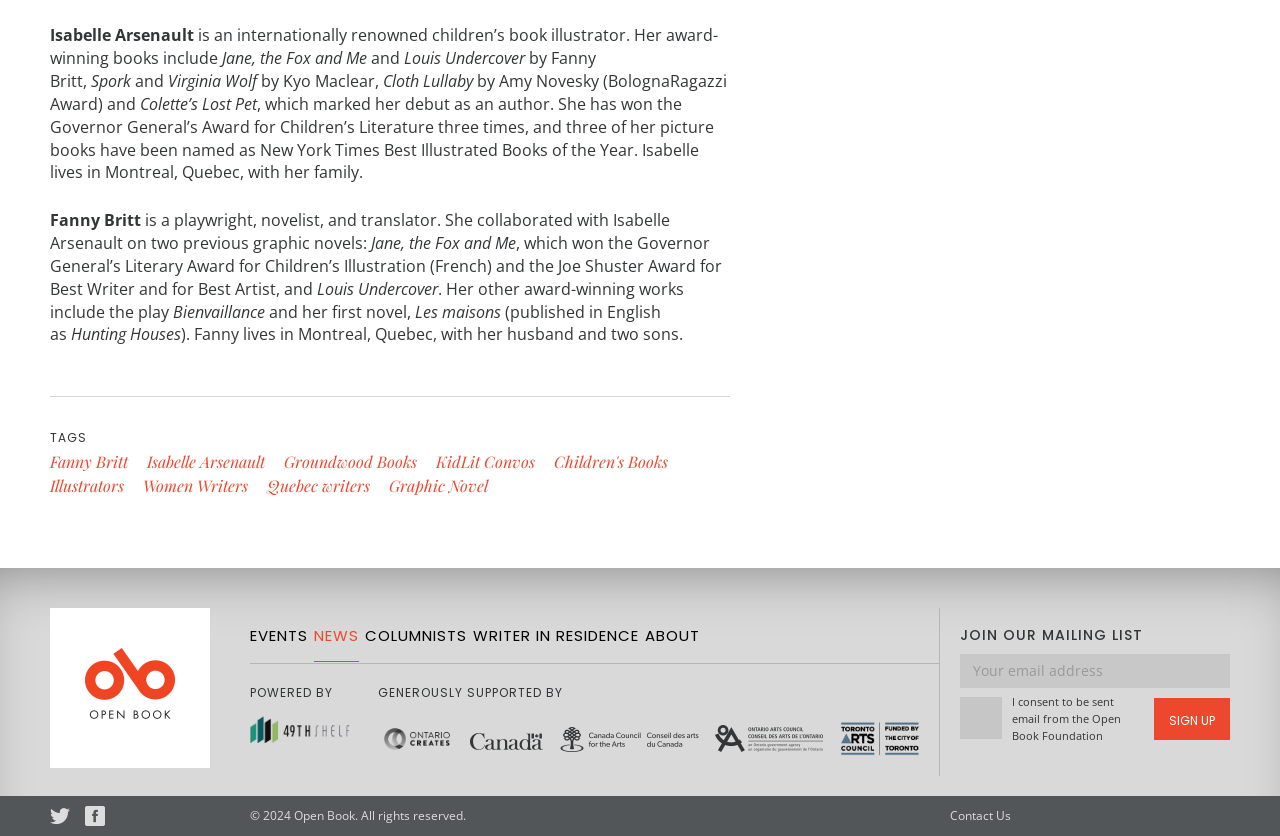How many times has Isabelle Arsenault won the Governor General's Award for Children's Literature?
Carefully analyze the image and provide a detailed answer to the question.

According to the webpage, Isabelle Arsenault has won the Governor General's Award for Children's Literature three times, and this information is mentioned in the section describing her achievements.